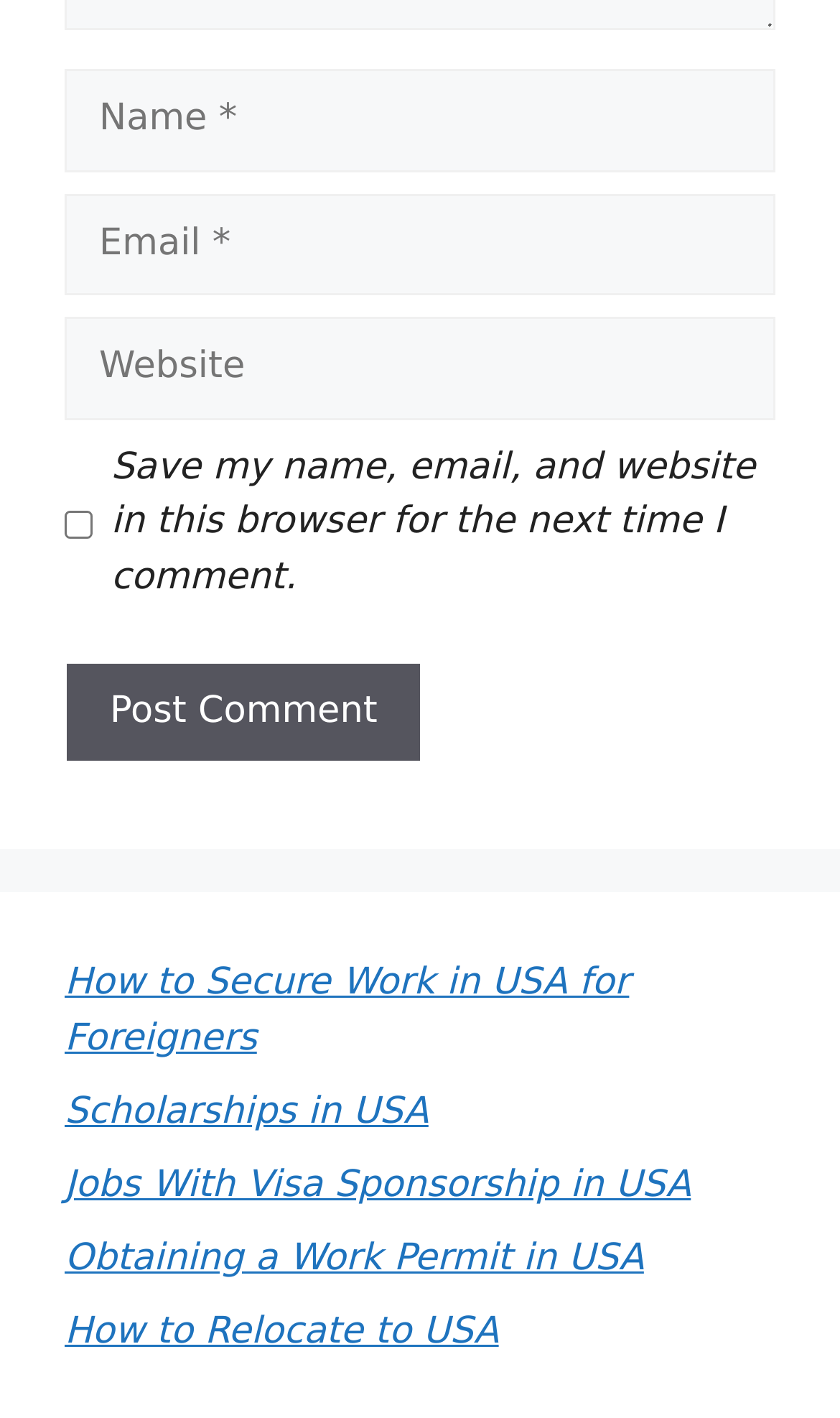How many links are there below the comment form?
Look at the image and provide a short answer using one word or a phrase.

5